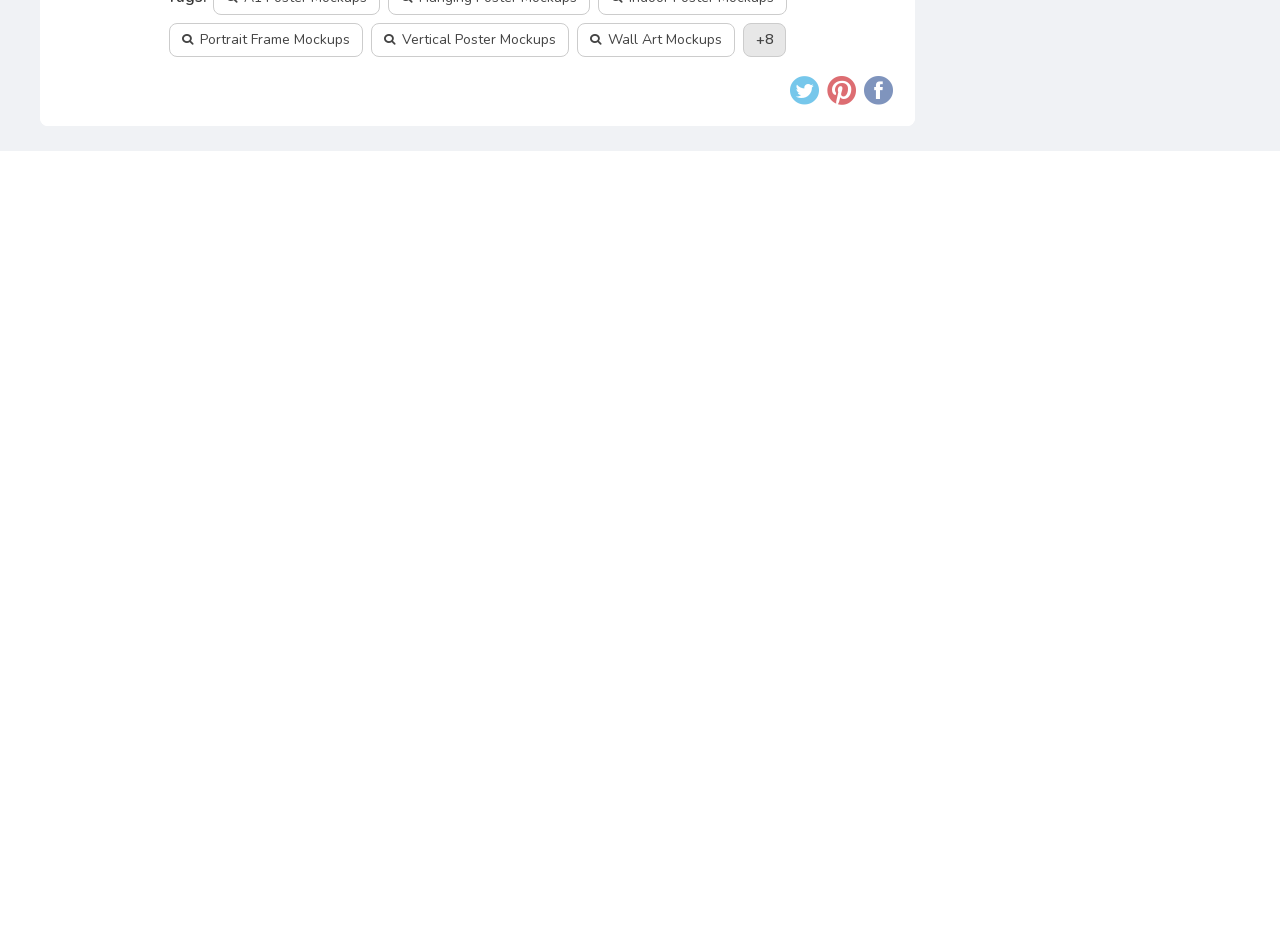Using the provided description: "+8", find the bounding box coordinates of the corresponding UI element. The output should be four float numbers between 0 and 1, in the format [left, top, right, bottom].

[0.58, 0.025, 0.614, 0.061]